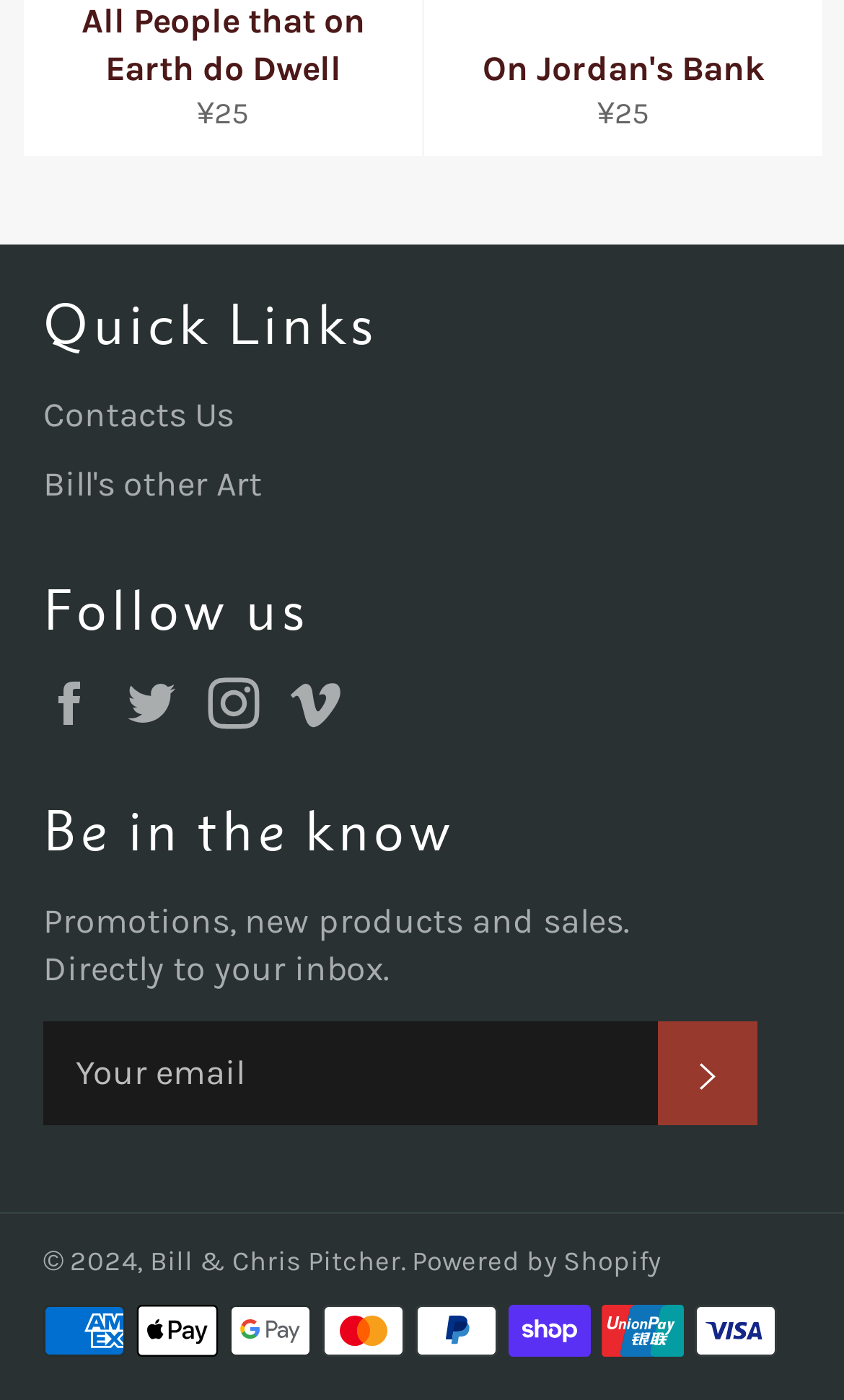Please predict the bounding box coordinates of the element's region where a click is necessary to complete the following instruction: "Check payment methods". The coordinates should be represented by four float numbers between 0 and 1, i.e., [left, top, right, bottom].

[0.049, 0.917, 0.218, 0.98]